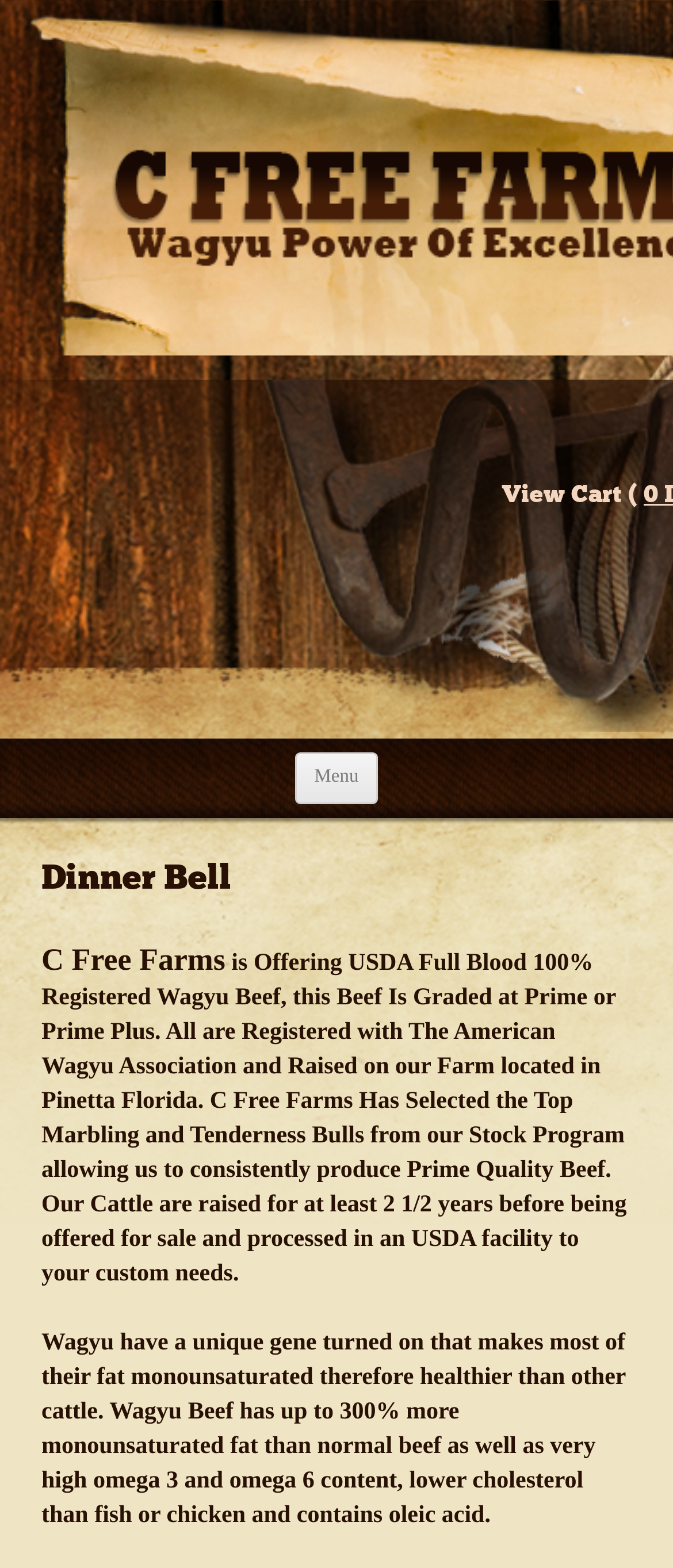Respond with a single word or phrase to the following question: Where is C Free Farms located?

Pinetta Florida